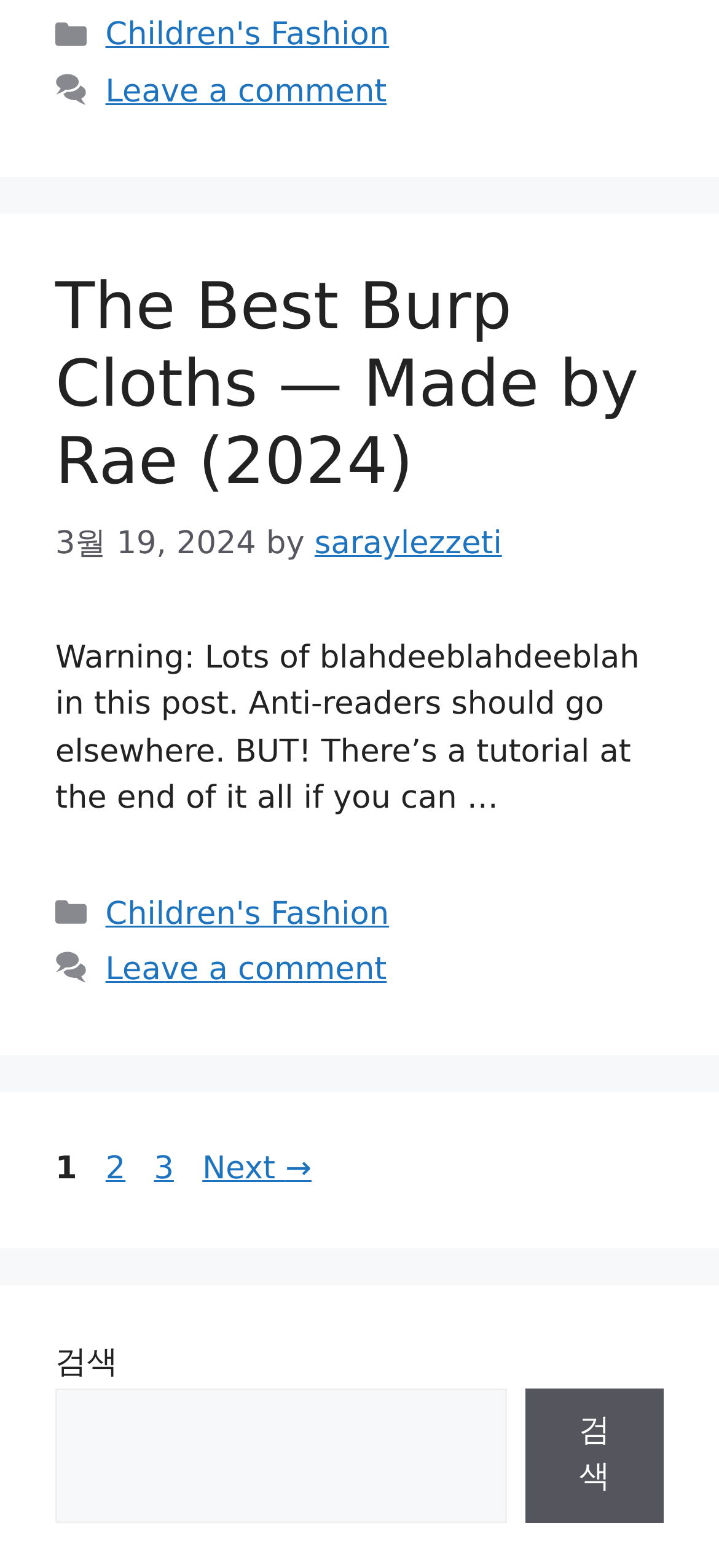Please identify the bounding box coordinates of where to click in order to follow the instruction: "Read the article 'The Best Burp Cloths — Made by Rae (2024)'".

[0.077, 0.172, 0.888, 0.318]